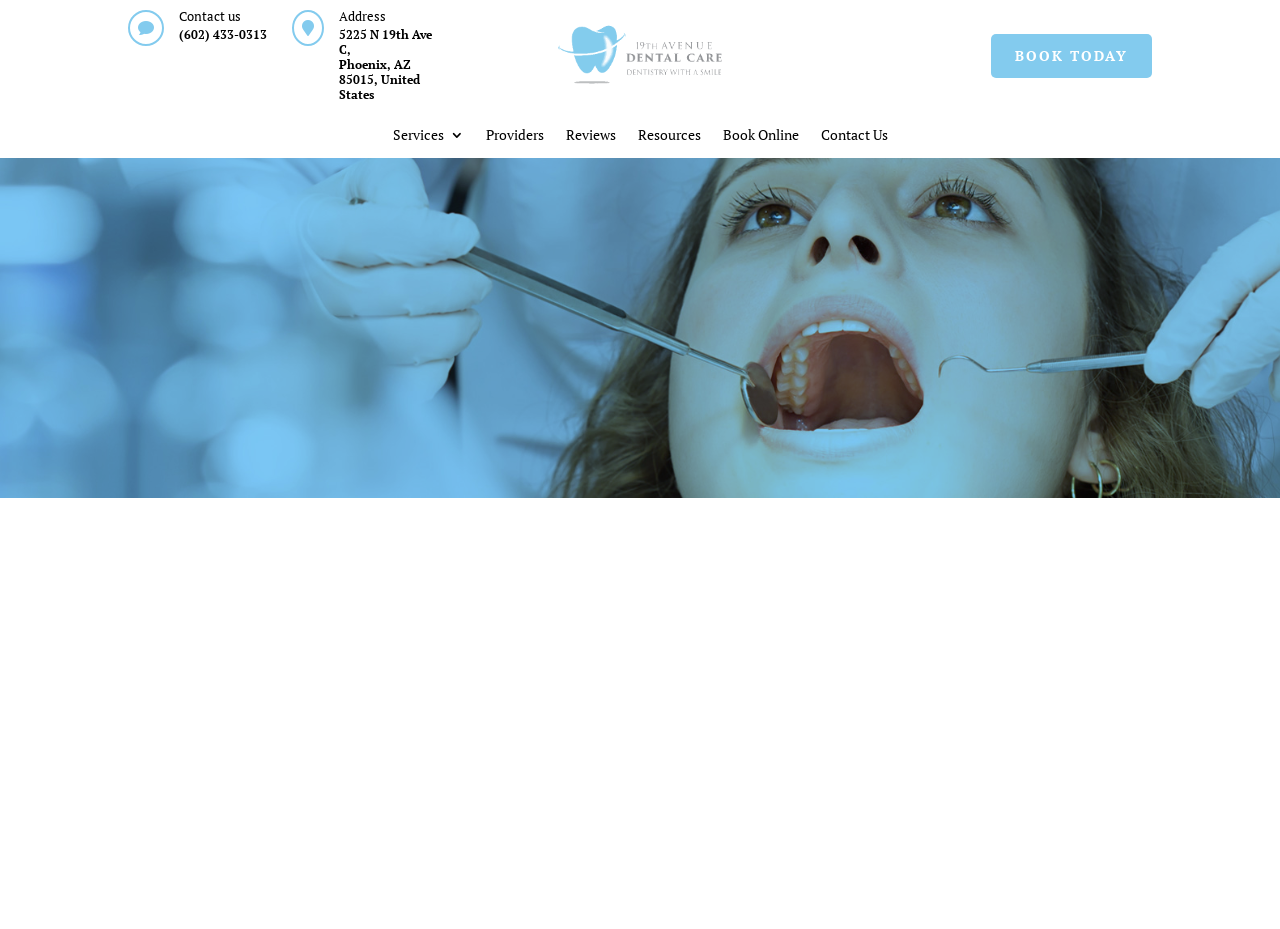Use a single word or phrase to answer the following:
What is the main service provided by 19th Ave Dental Care?

dental services